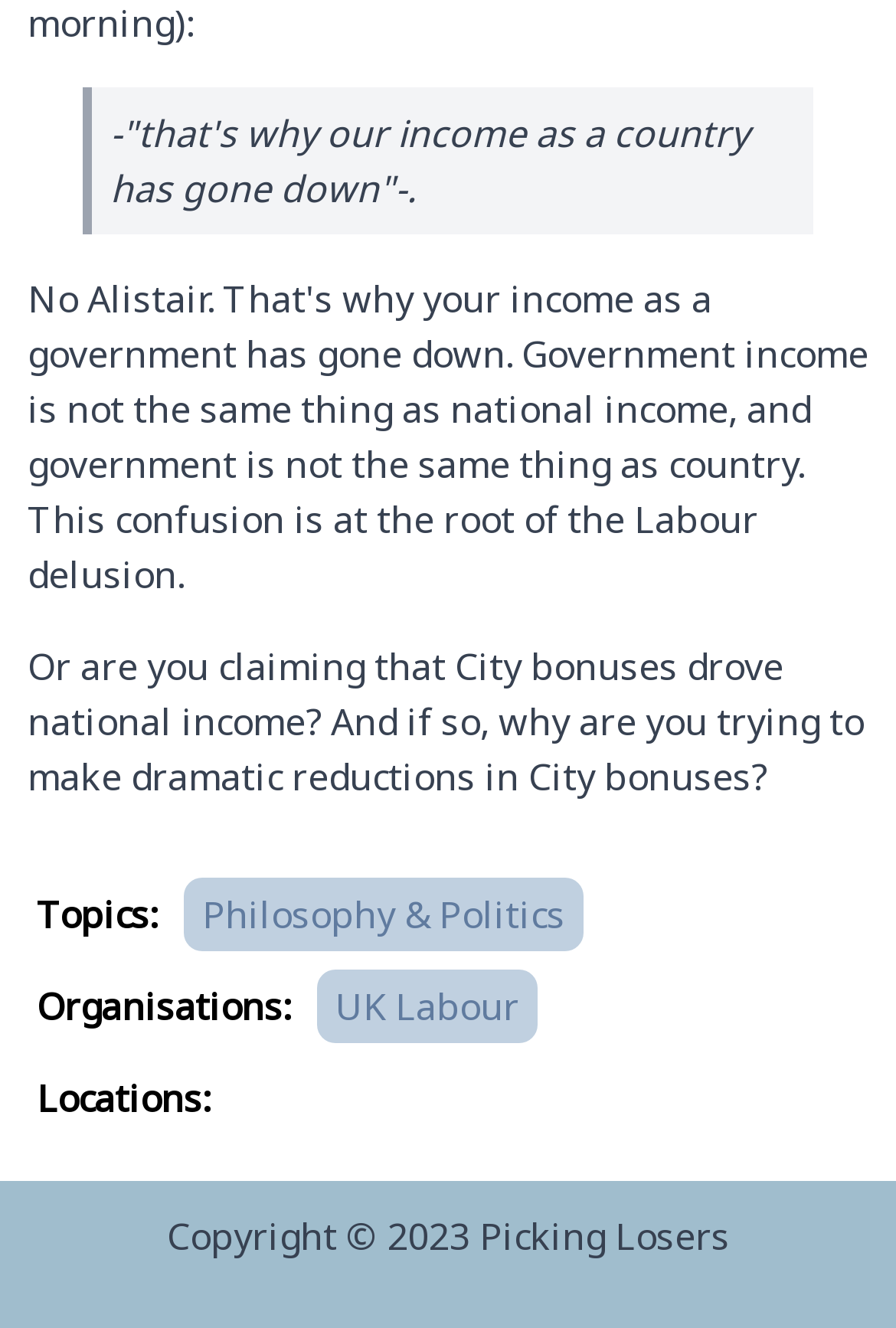Provide the bounding box coordinates of the HTML element described by the text: "UK Labour".

[0.374, 0.739, 0.579, 0.777]